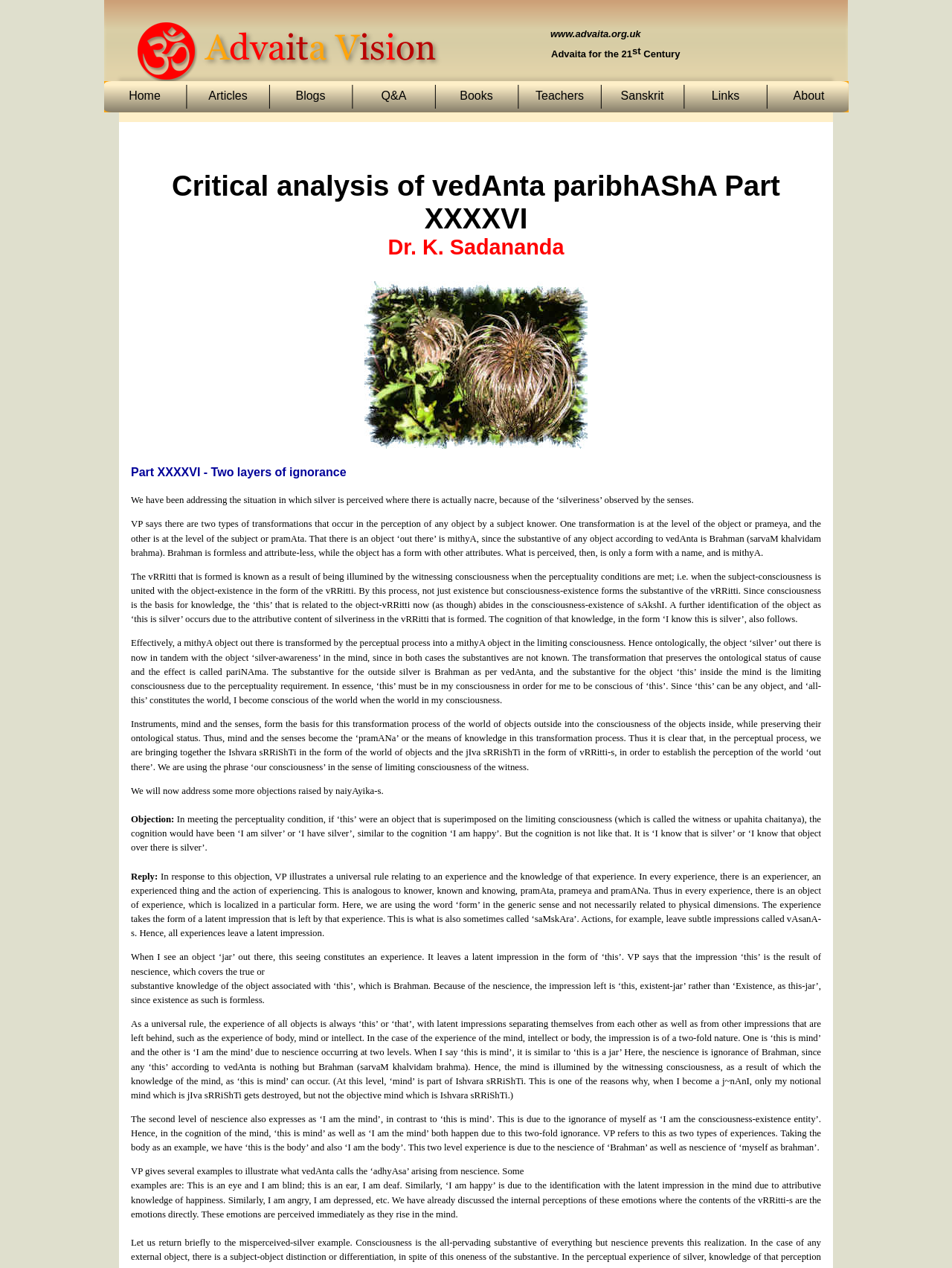Answer the question below with a single word or a brief phrase: 
What is the author of the article?

Dr. K. Sadananda